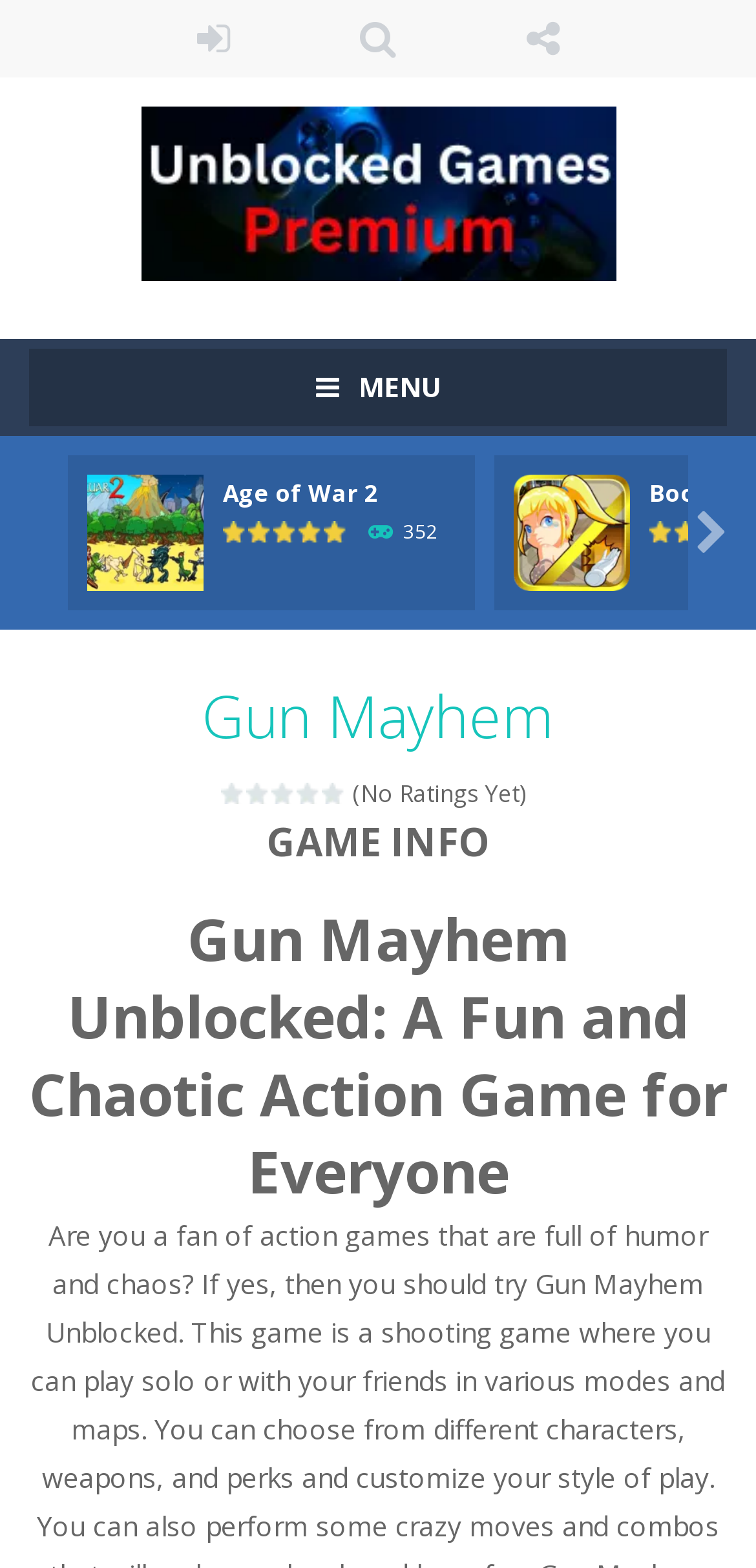Respond with a single word or phrase to the following question:
What is the text of the first link in the top navigation bar?

LOGIN